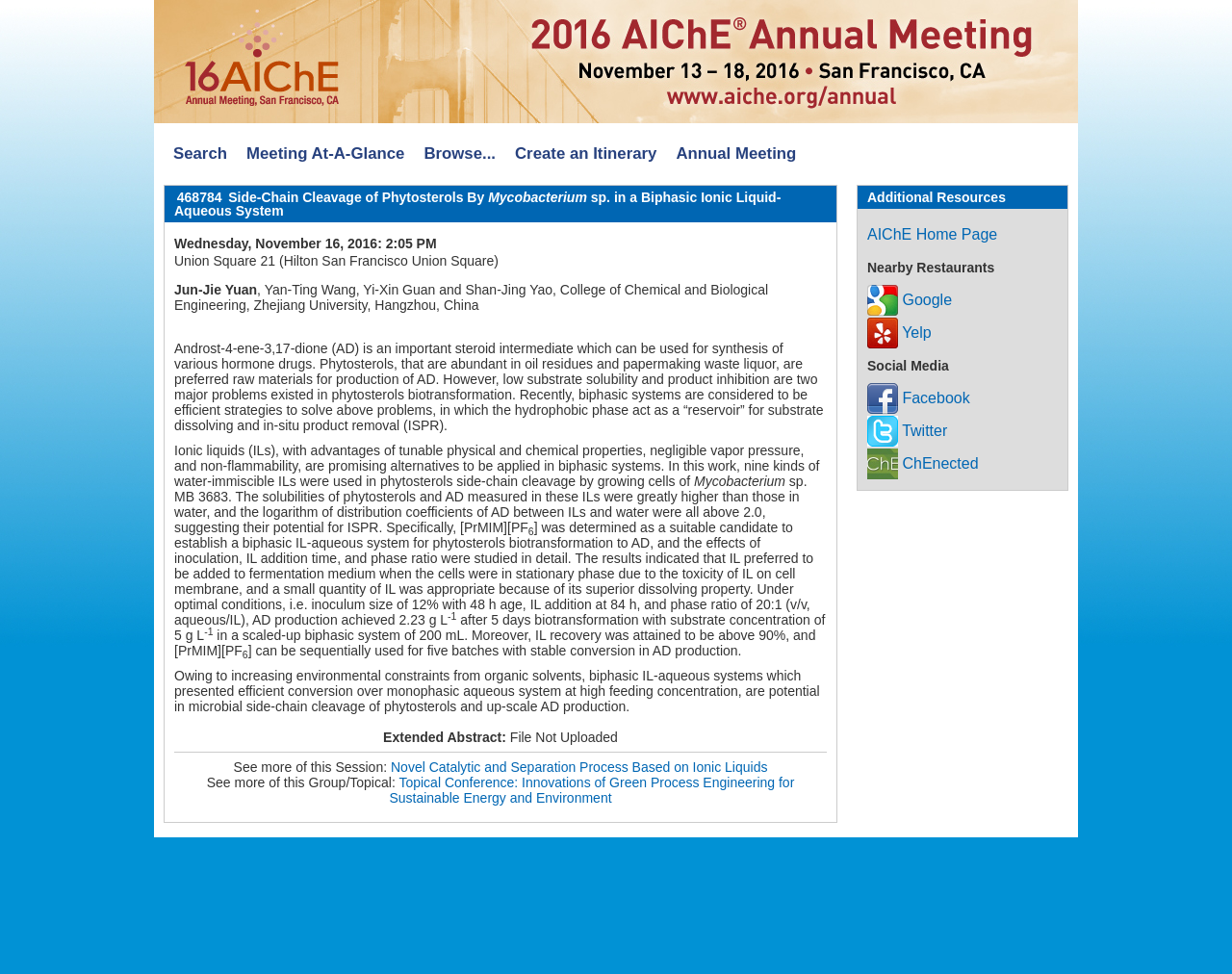Generate a thorough explanation of the webpage's elements.

This webpage appears to be an abstract page for a research paper titled "Side-Chain Cleavage of Phytosterols By Mycobacterium sp. in a Biphasic Ionic Liquid-Aqueous System" presented at the 2016 Annual Meeting. 

At the top of the page, there is a link to the "2016 Annual Meeting" with an accompanying image. Below this, there are several links to other pages, including "Search", "Meeting At-A-Glance", "Browse...", "Create an Itinerary", and "Annual Meeting". 

On the right side of the page, there is a section titled "Additional Resources" with links to the "AIChE Home Page", "Google", "Yelp", and social media platforms like "Facebook", "Twitter", and "ChEnected". Each of these links has an accompanying image.

The main content of the page is the abstract of the research paper, which is divided into several paragraphs. The abstract discusses the use of biphasic ionic liquid-aqueous systems for the side-chain cleavage of phytosterols by Mycobacterium sp. The text is accompanied by several superscript and subscript elements.

Below the abstract, there are several links to related sessions and groups, including "Novel Catalytic and Separation Process Based on Ionic Liquids" and "Topical Conference: Innovations of Green Process Engineering for Sustainable Energy and Environment".